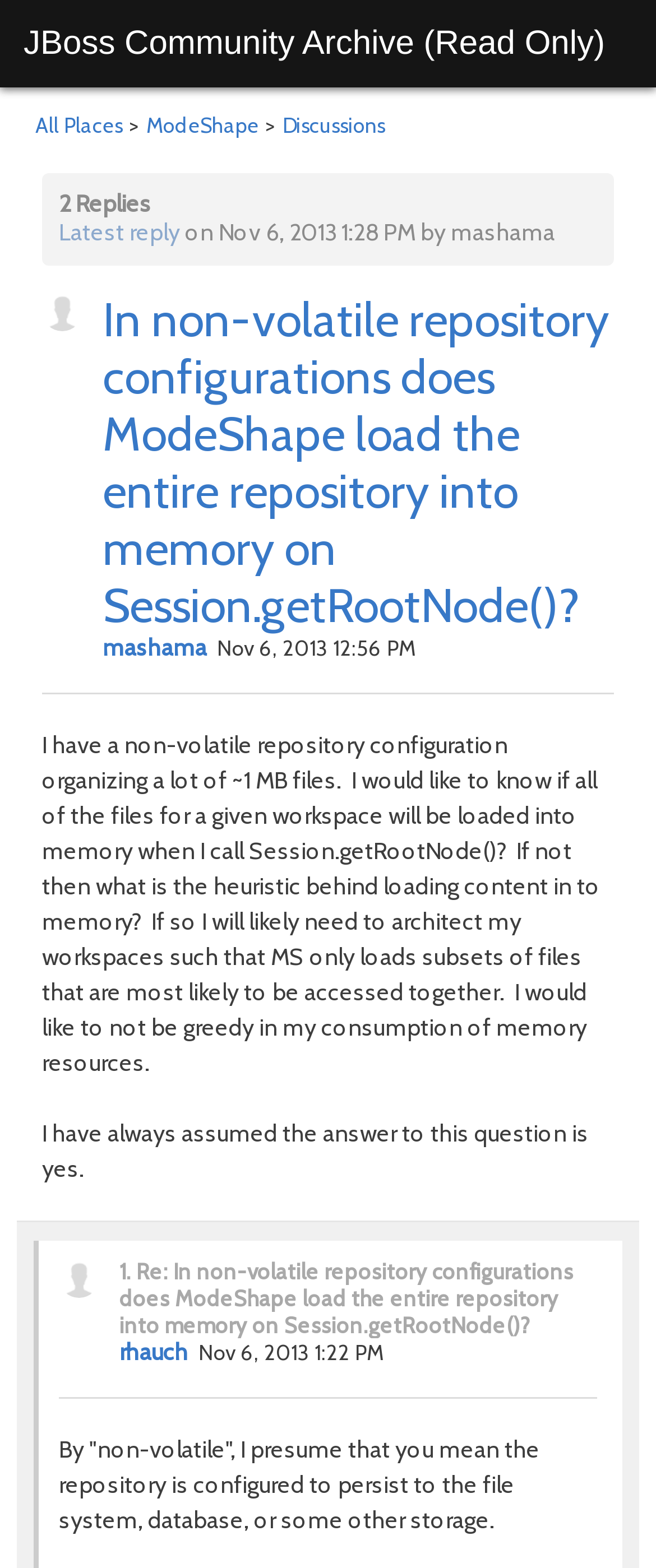Based on the element description: "alt="rhauch"", identify the UI element and provide its bounding box coordinates. Use four float numbers between 0 and 1, [left, top, right, bottom].

[0.09, 0.802, 0.151, 0.827]